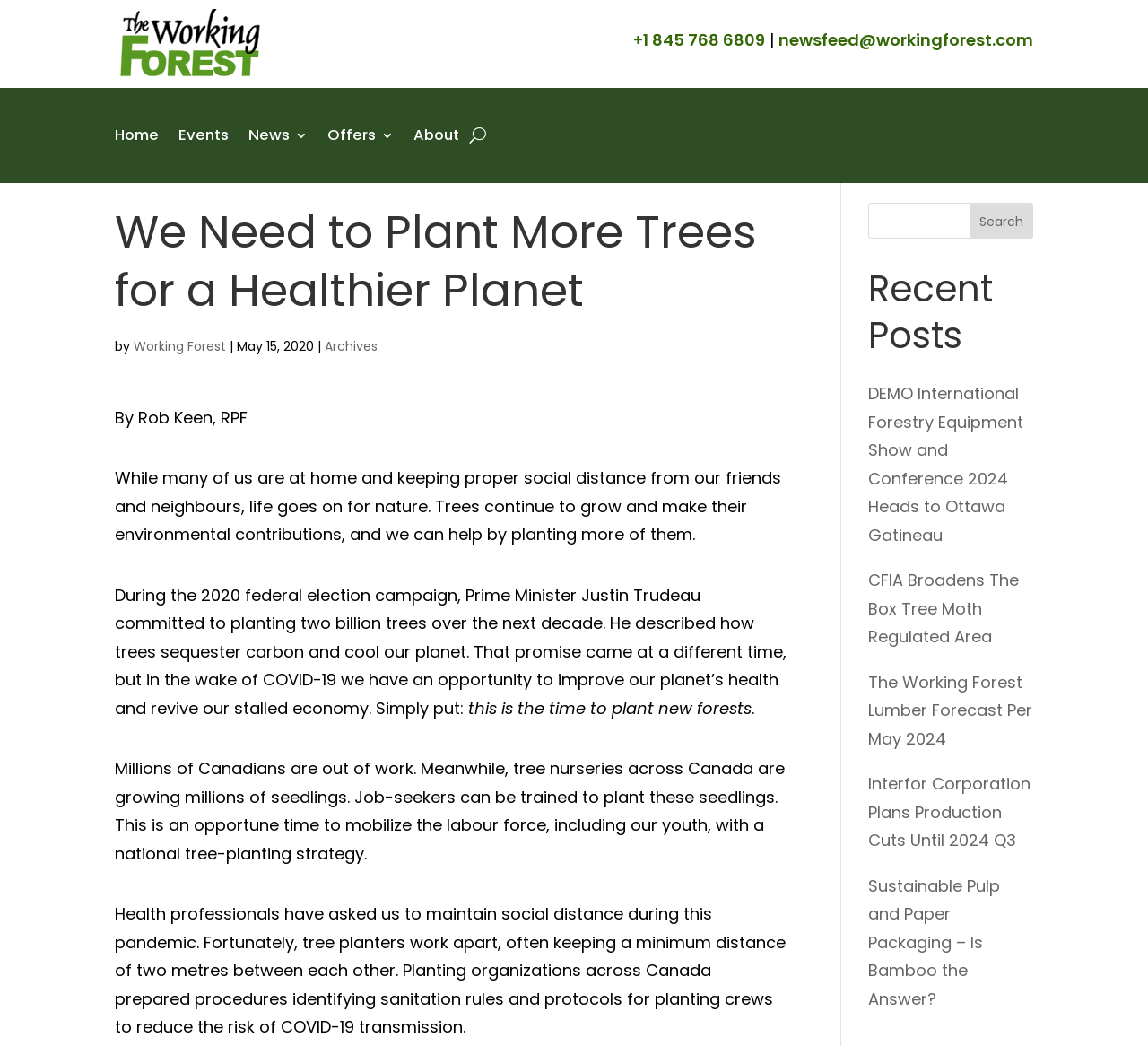Provide a short answer using a single word or phrase for the following question: 
What is the event mentioned in one of the recent posts?

DEMO International Forestry Equipment Show and Conference 2024